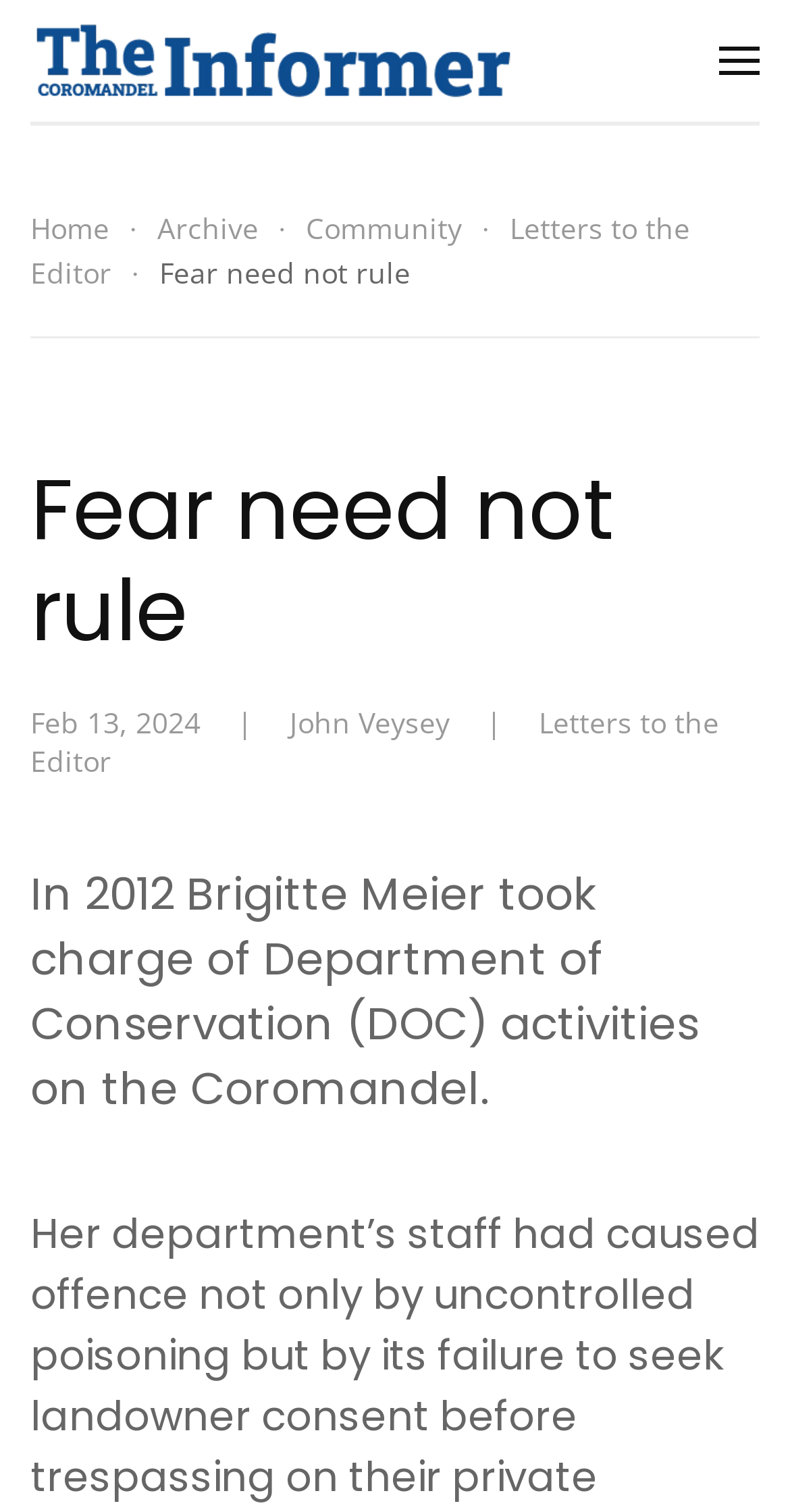Indicate the bounding box coordinates of the clickable region to achieve the following instruction: "Read the article by John Veysey."

[0.367, 0.465, 0.569, 0.49]